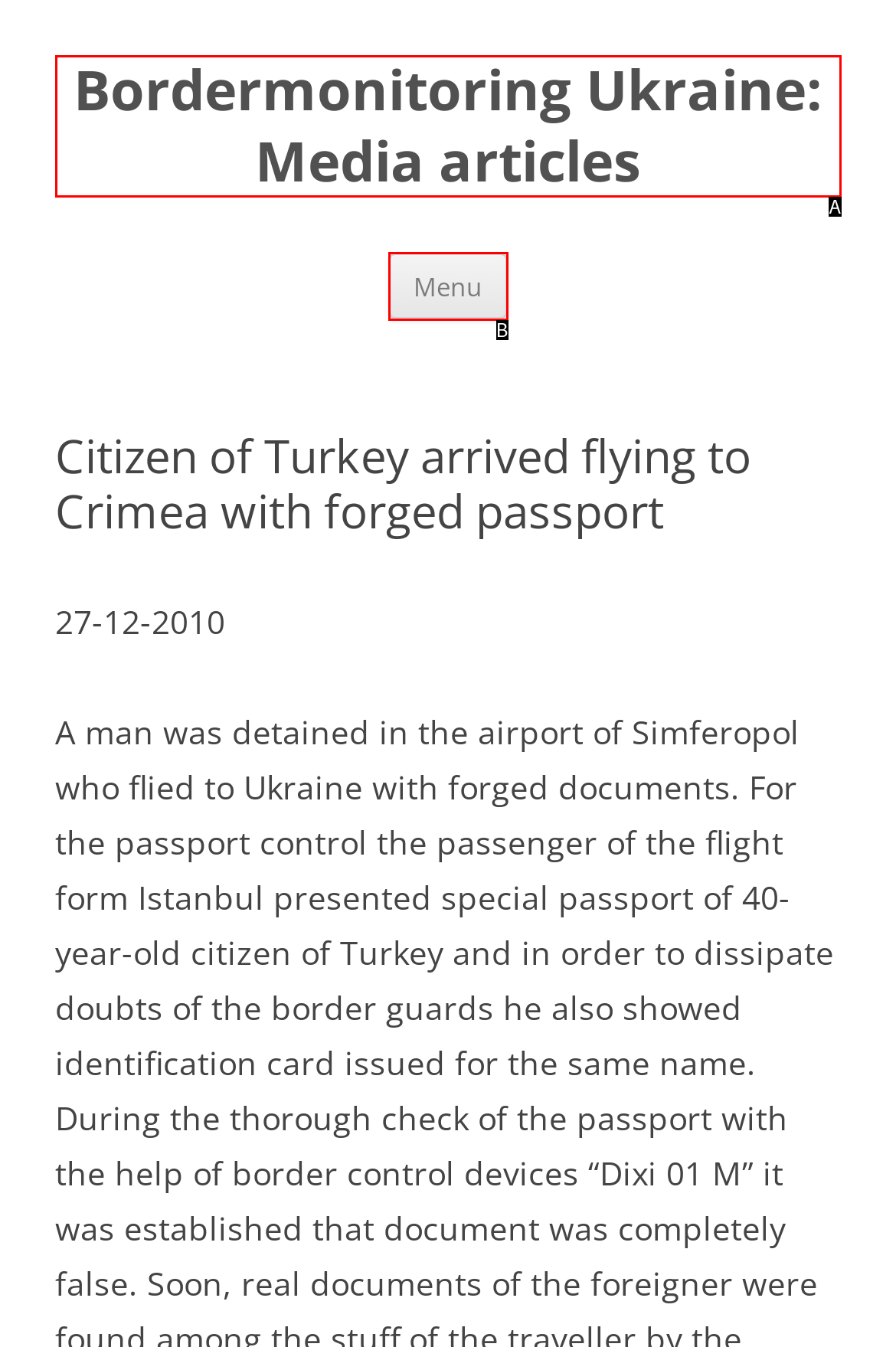Given the description: Menu, choose the HTML element that matches it. Indicate your answer with the letter of the option.

B